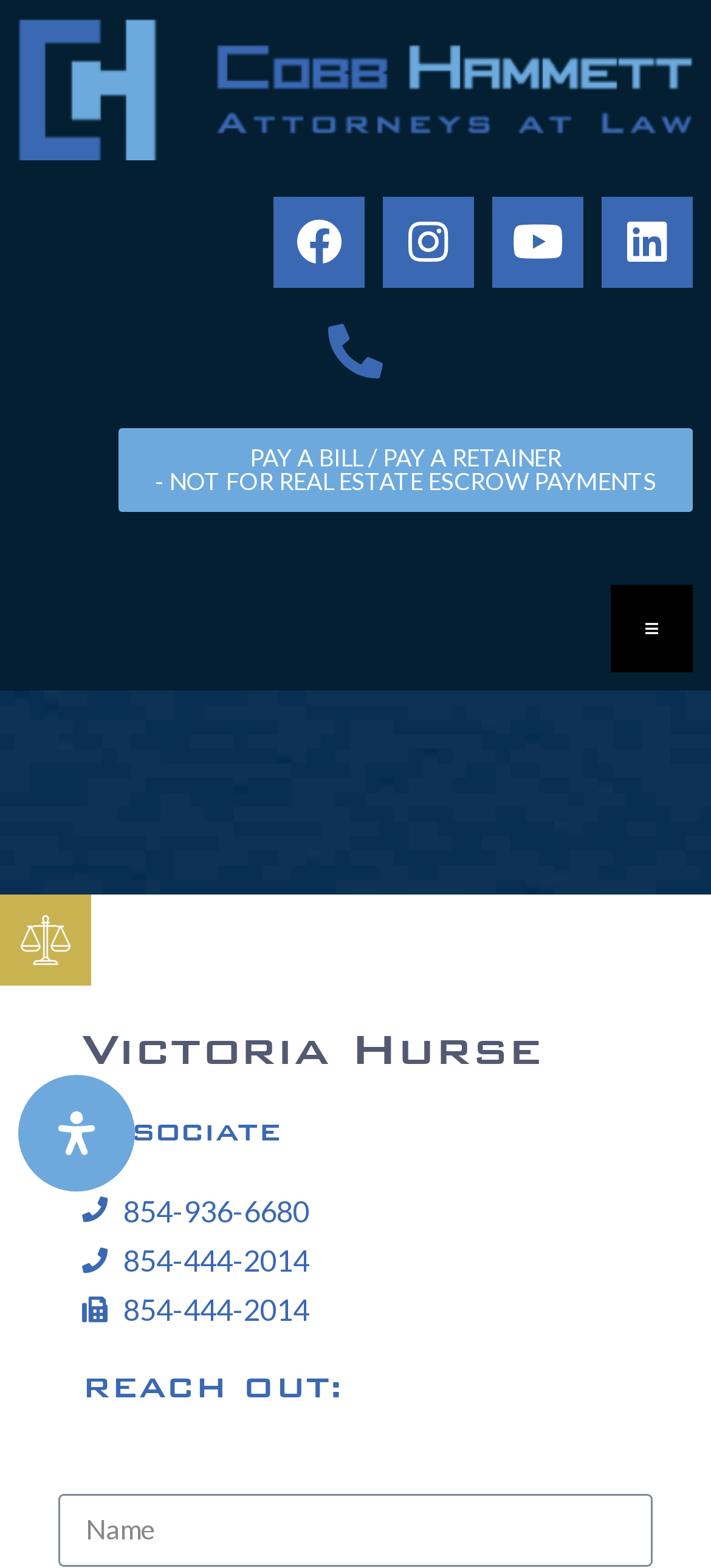What is the purpose of the textbox labeled 'Name'?
Answer with a single word or phrase, using the screenshot for reference.

To input a name